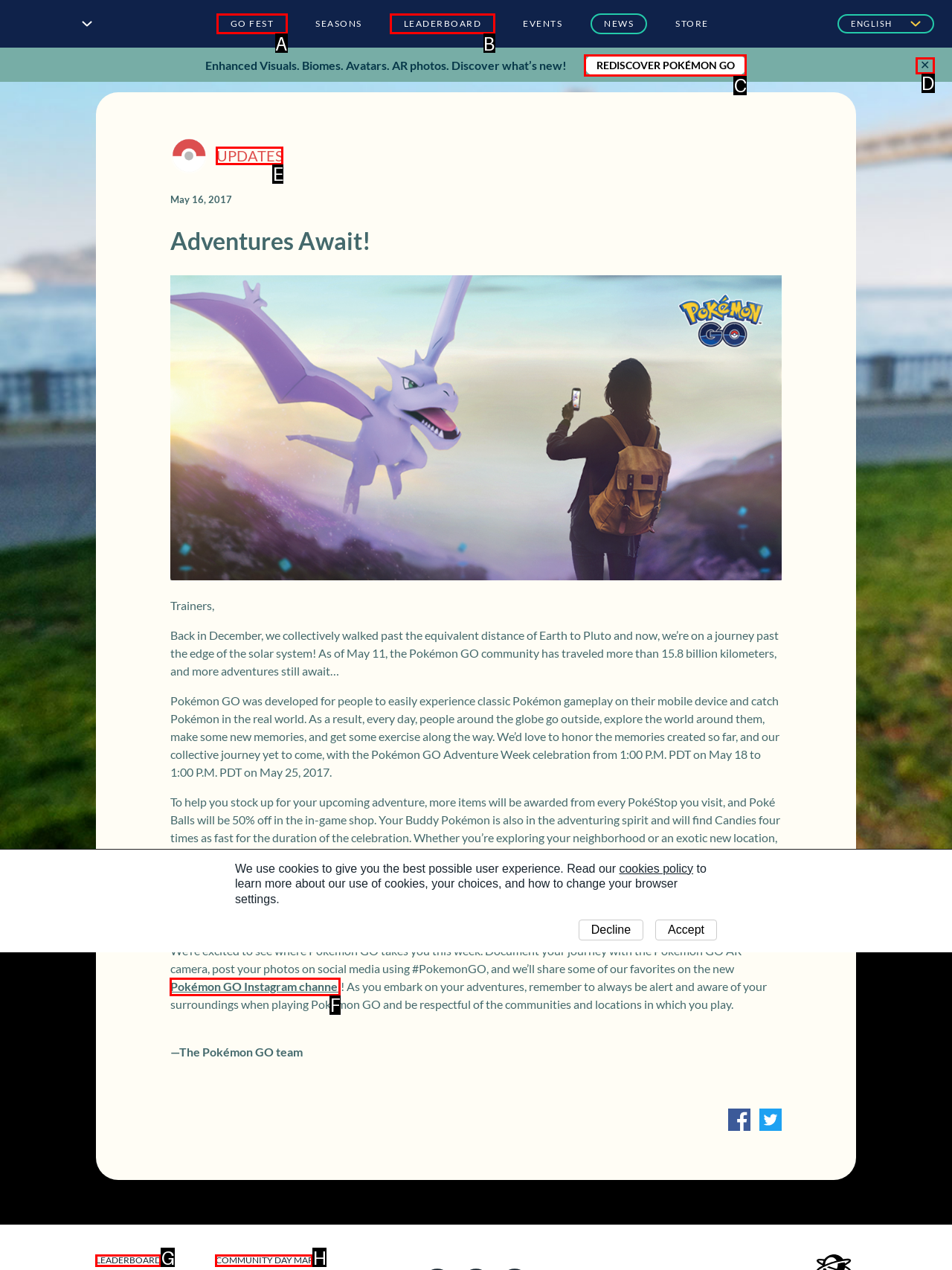Select the letter of the element you need to click to complete this task: Rediscover Pokémon GO
Answer using the letter from the specified choices.

C